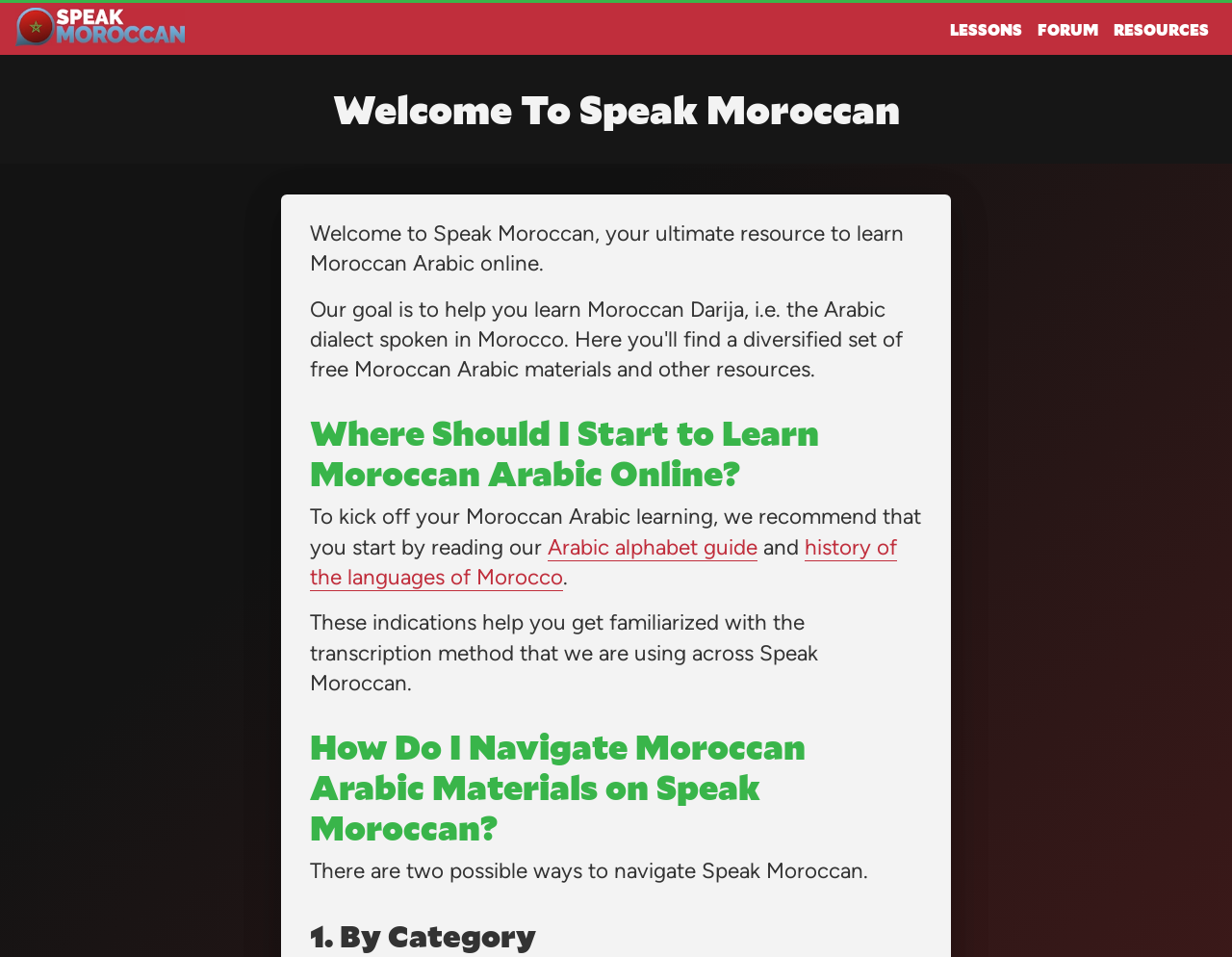Give a one-word or short phrase answer to the question: 
What are the three main navigation options on the website?

LESSONS, FORUM, RESOURCES